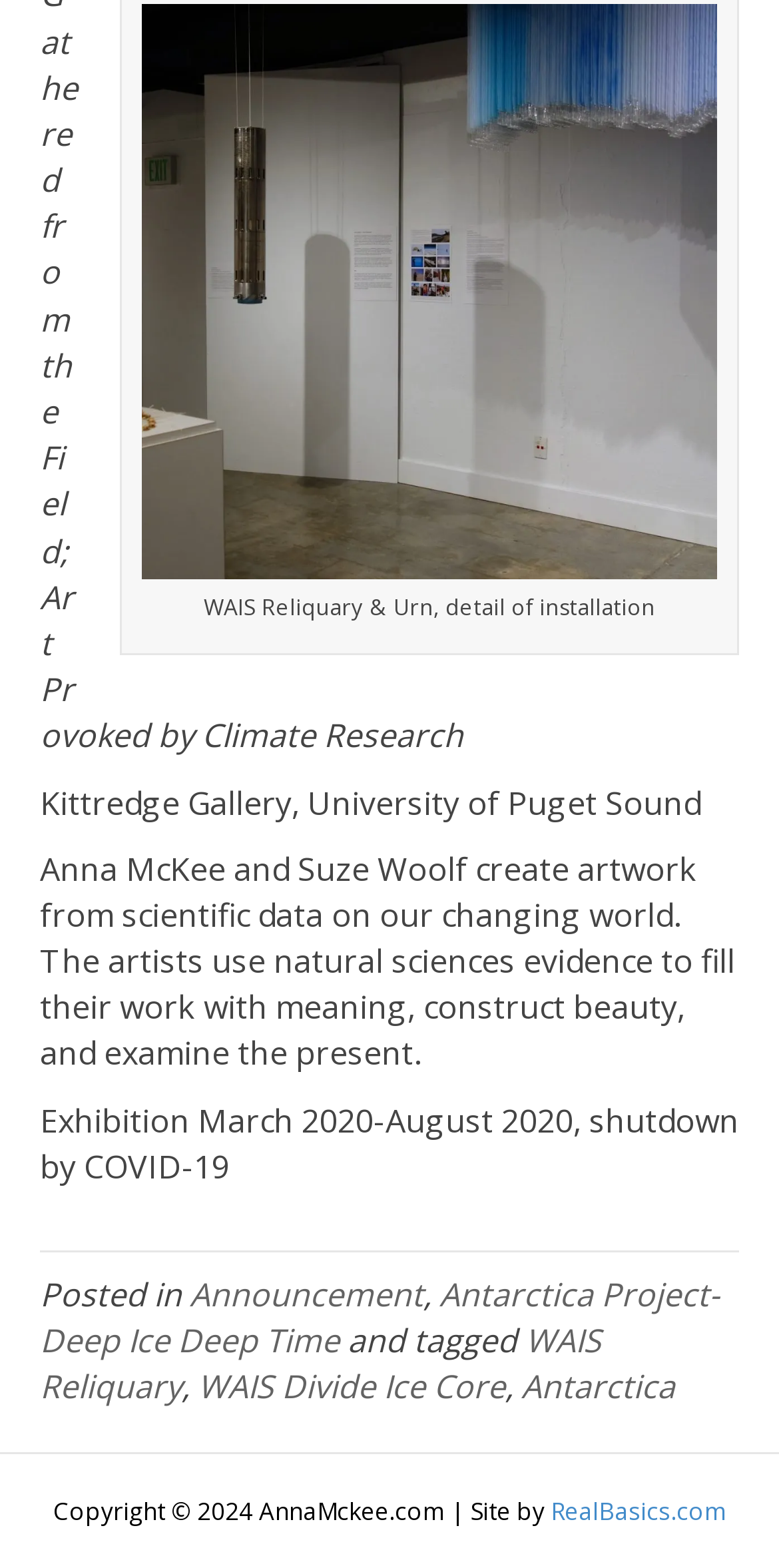Extract the bounding box of the UI element described as: "WAIS Divide Ice Core".

[0.254, 0.871, 0.649, 0.899]